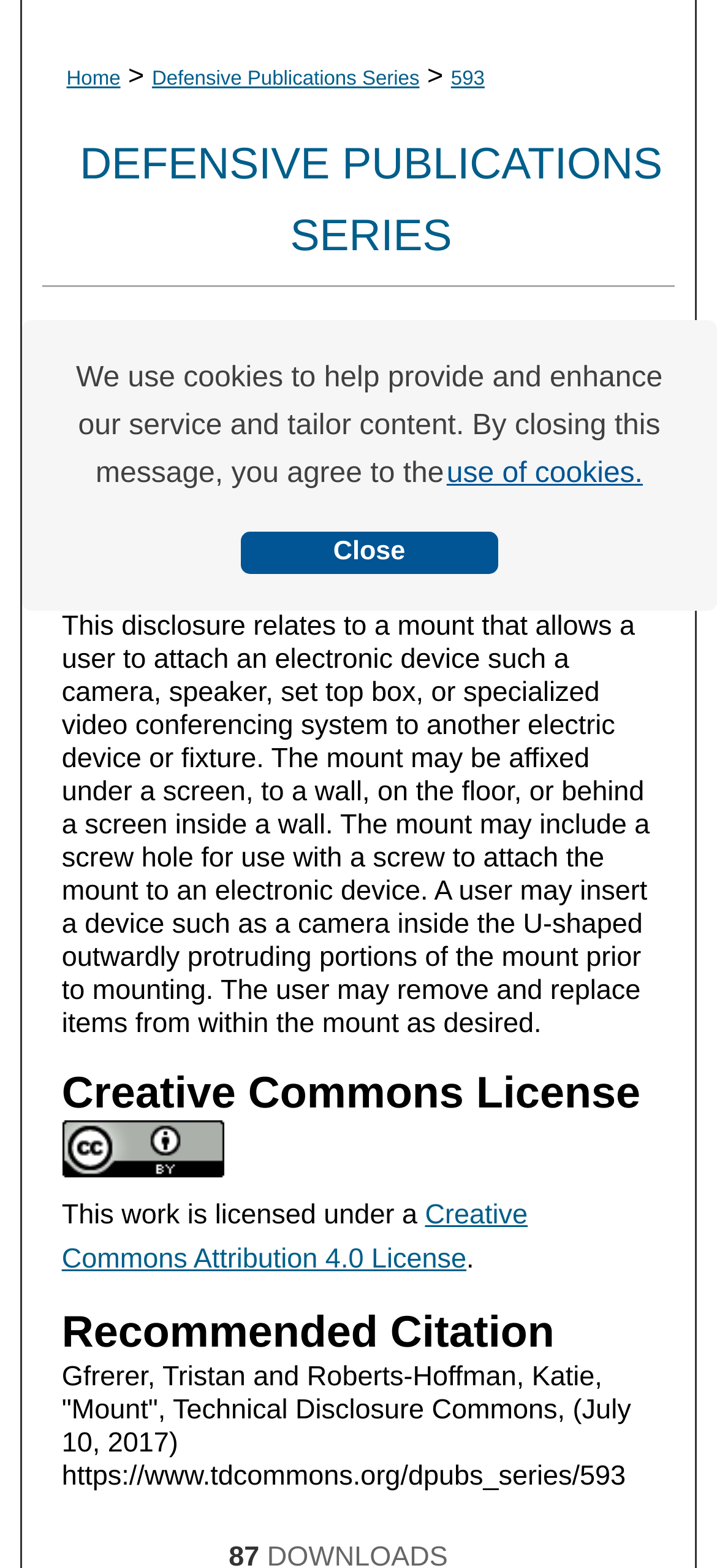Find the bounding box coordinates for the HTML element described in this sentence: "Creative Commons Attribution 4.0 License". Provide the coordinates as four float numbers between 0 and 1, in the format [left, top, right, bottom].

[0.086, 0.764, 0.736, 0.813]